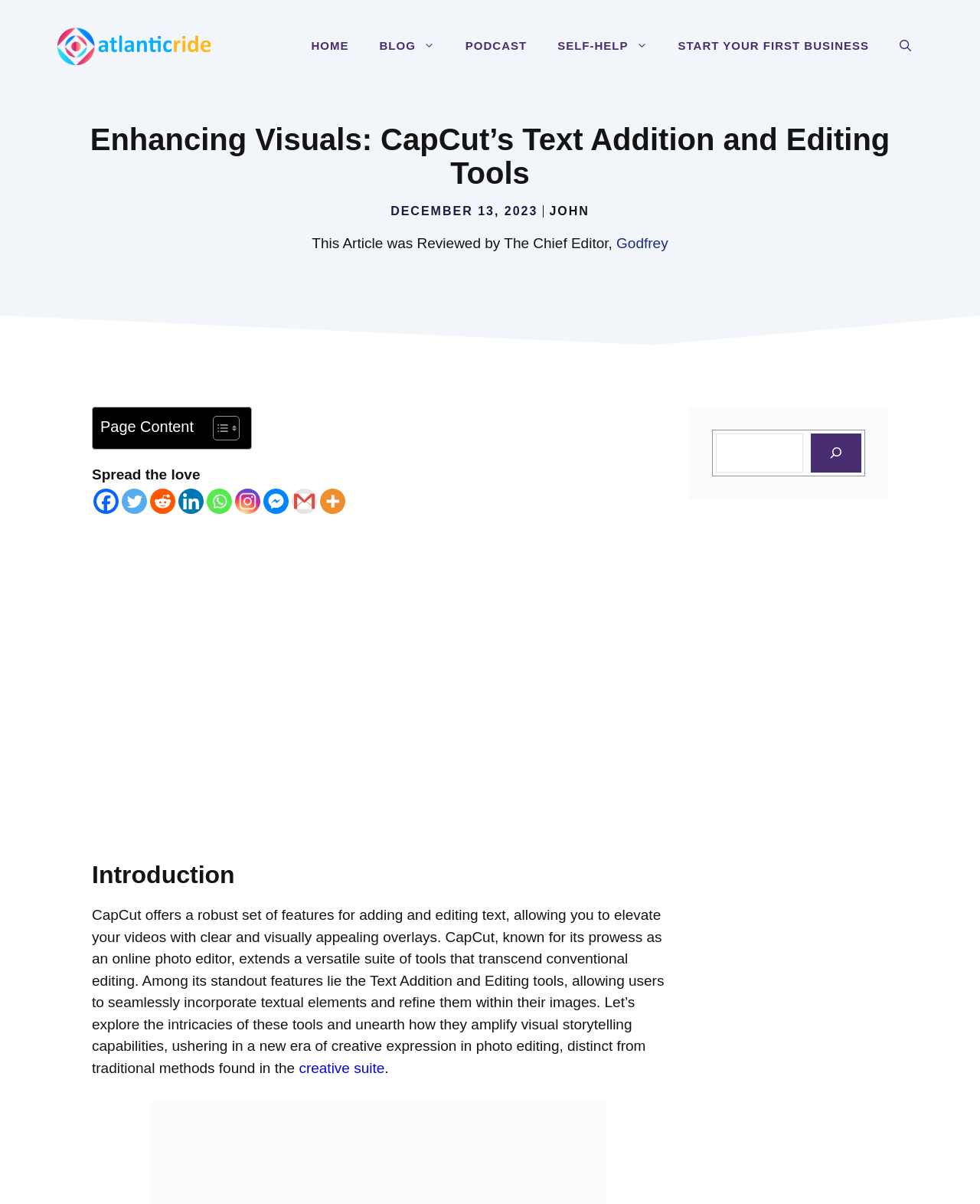Refer to the image and provide an in-depth answer to the question: 
Who reviewed the article?

The reviewer's name can be found in the section below the heading, where it says 'This Article was Reviewed by The Chief Editor, Godfrey'.